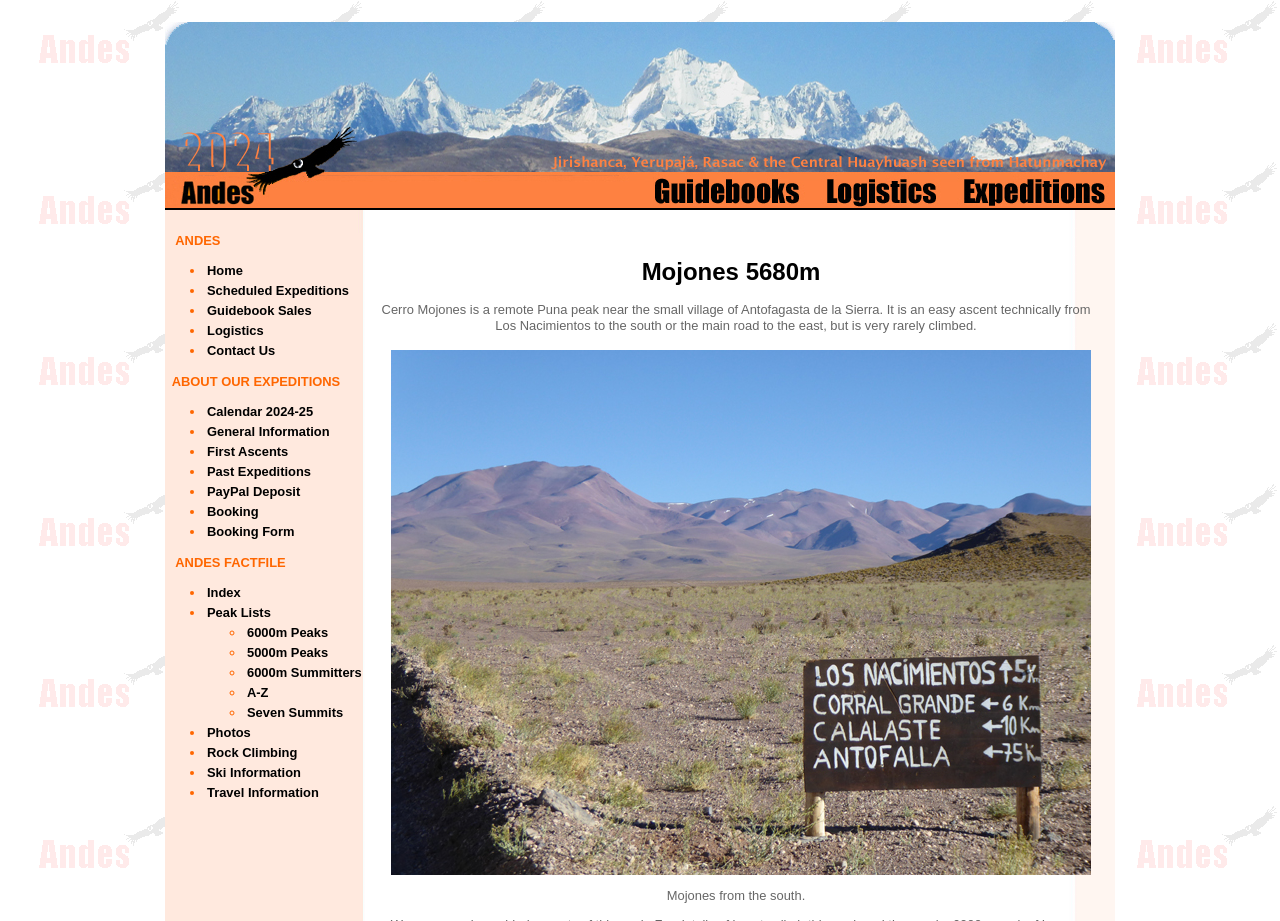Bounding box coordinates are specified in the format (top-left x, top-left y, bottom-right x, bottom-right y). All values are floating point numbers bounded between 0 and 1. Please provide the bounding box coordinate of the region this sentence describes: 6000m Peaks

[0.191, 0.678, 0.256, 0.695]